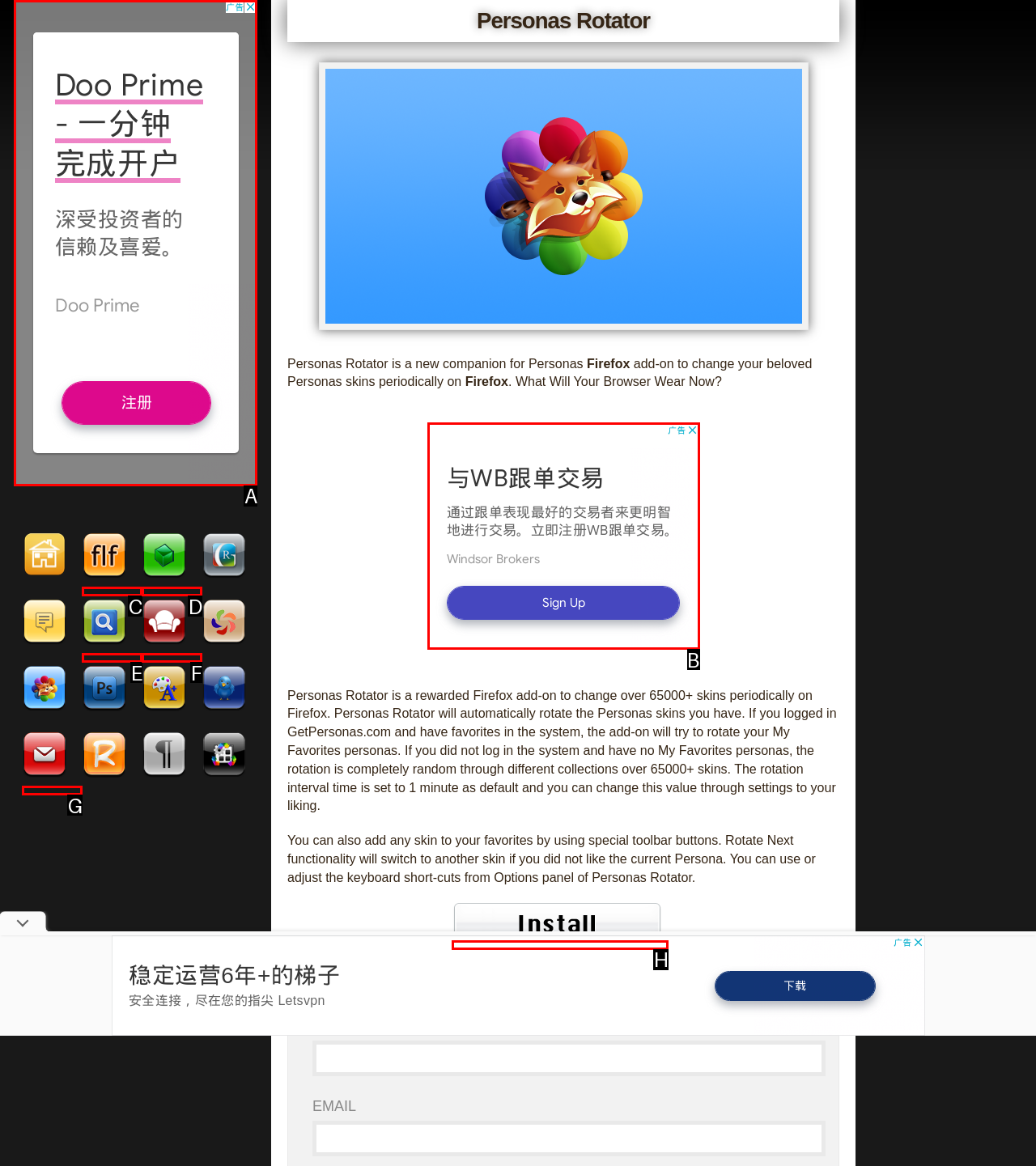Identify the bounding box that corresponds to: aria-label="Advertisement" name="aswift_1" title="Advertisement"
Respond with the letter of the correct option from the provided choices.

B